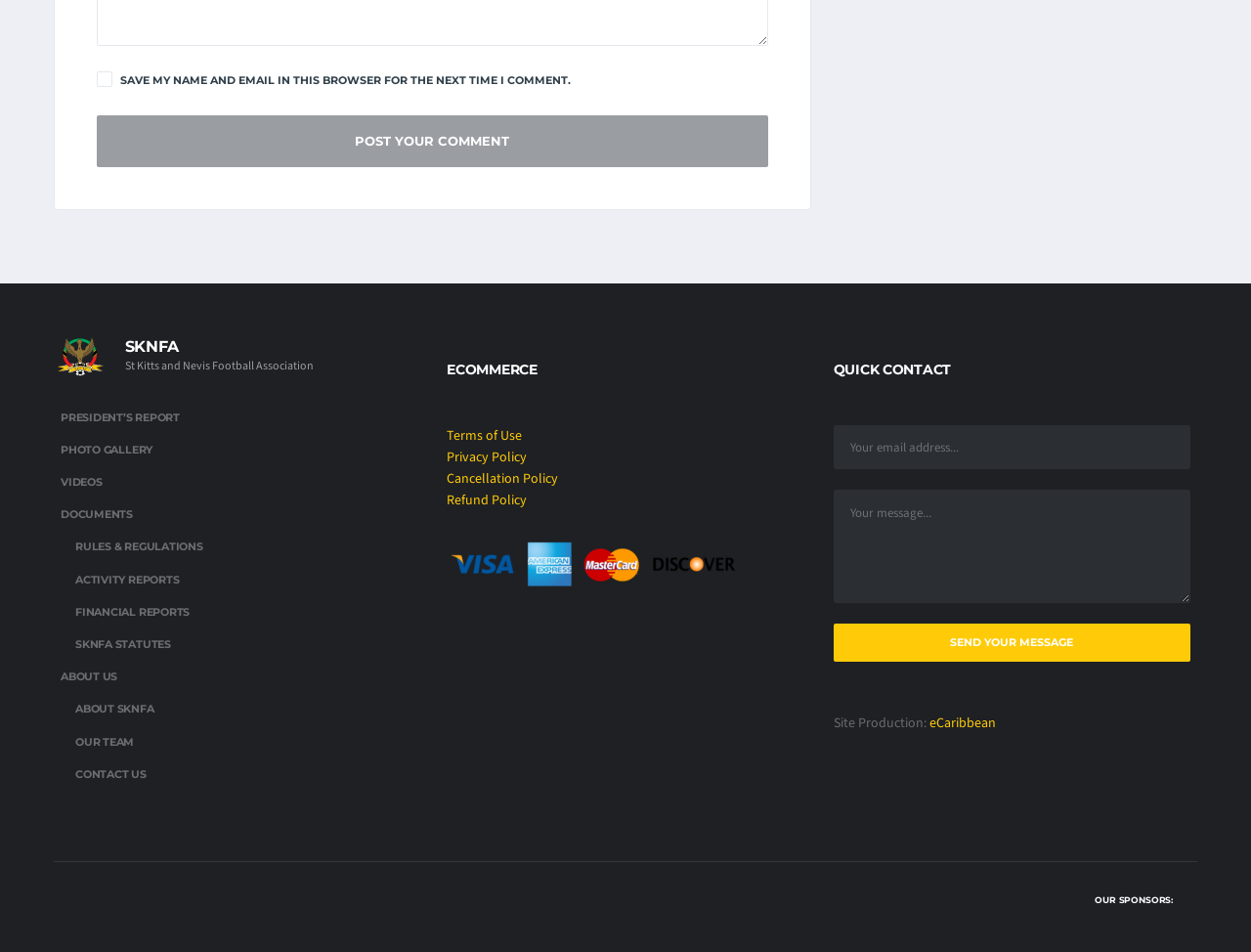Identify the bounding box for the element characterized by the following description: "Videos".

[0.048, 0.49, 0.334, 0.524]